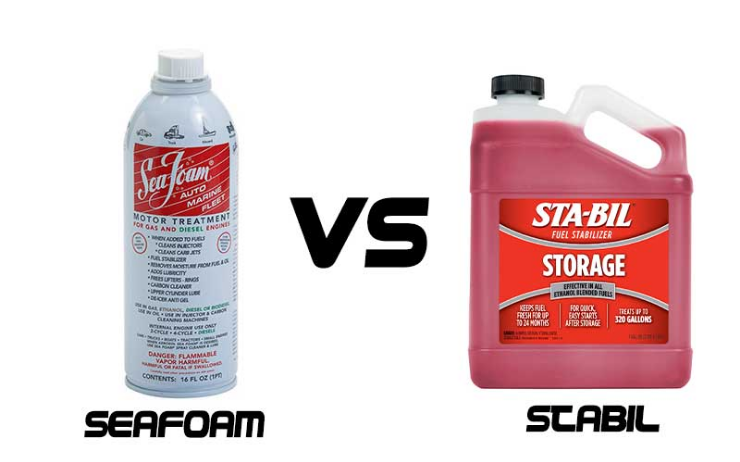What is the title of the article that this image is part of?
Based on the screenshot, answer the question with a single word or phrase.

Seafoam vs Stabil (Which Is Better?)